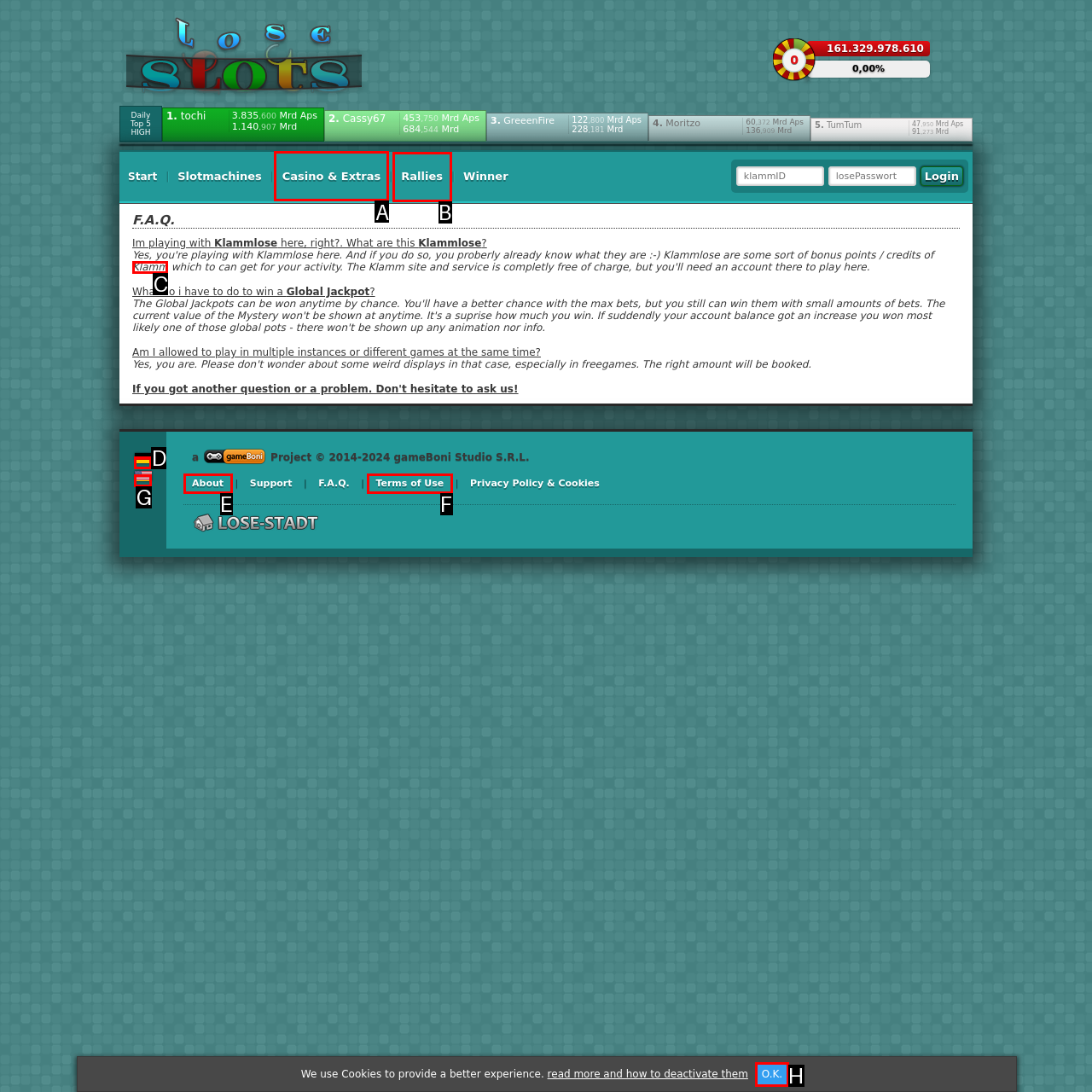Determine which UI element you should click to perform the task: Go to the Casino & Extras page
Provide the letter of the correct option from the given choices directly.

A